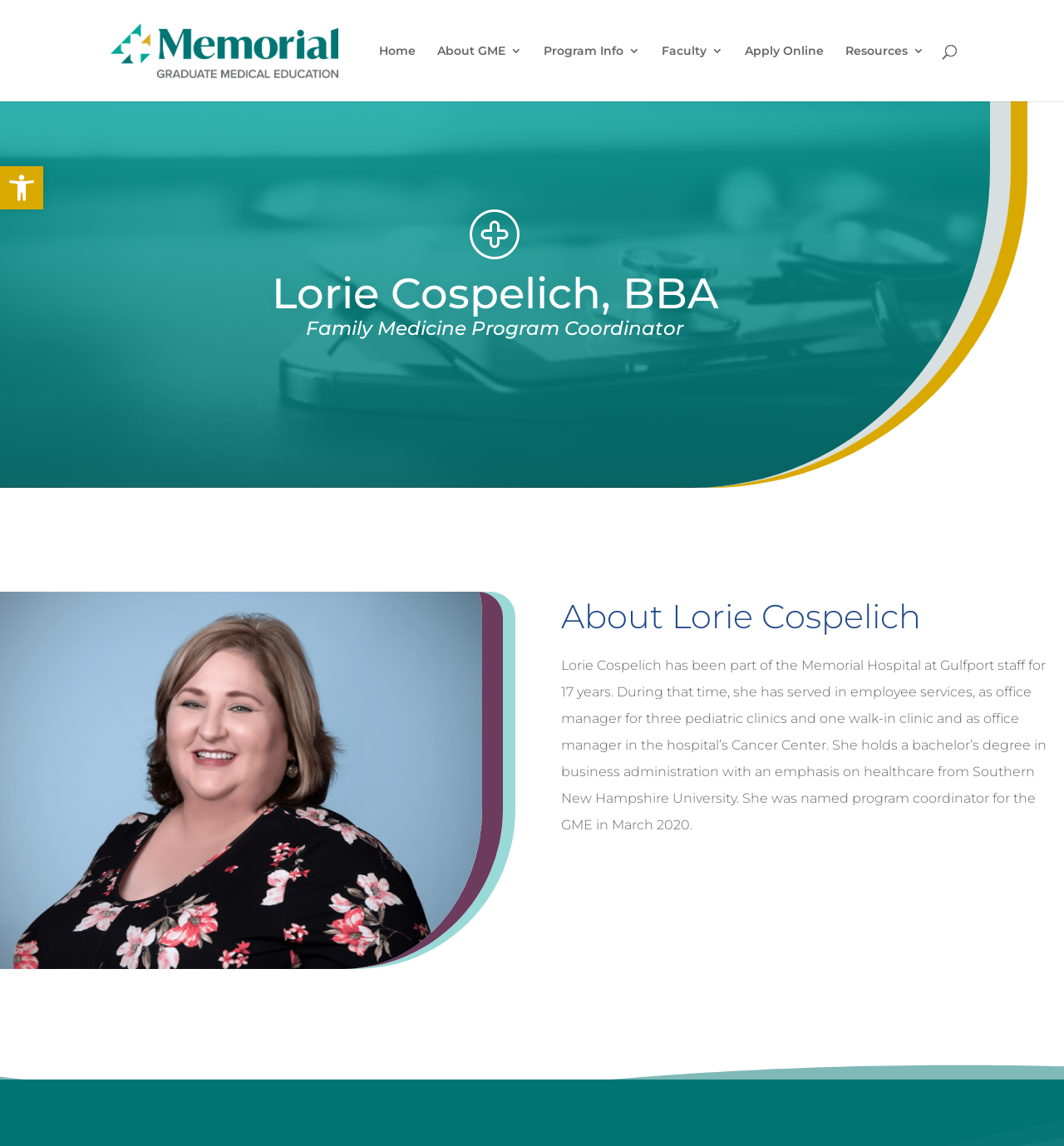Highlight the bounding box coordinates of the element that should be clicked to carry out the following instruction: "Go to home page". The coordinates must be given as four float numbers ranging from 0 to 1, i.e., [left, top, right, bottom].

[0.356, 0.039, 0.391, 0.088]